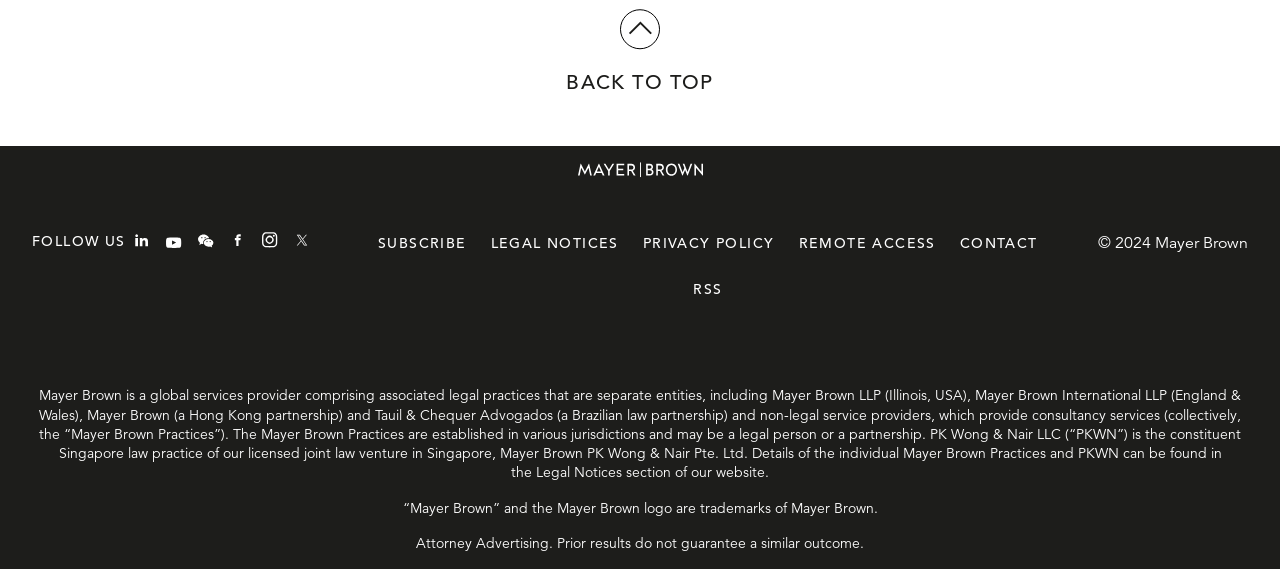What is the relationship between Mayer Brown and PK Wong & Nair LLC?
Please give a well-detailed answer to the question.

The relationship between Mayer Brown and PK Wong & Nair LLC can be found in the StaticText element that describes Mayer Brown as a global services provider comprising associated legal practices, including PK Wong & Nair LLC as the constituent Singapore law practice.